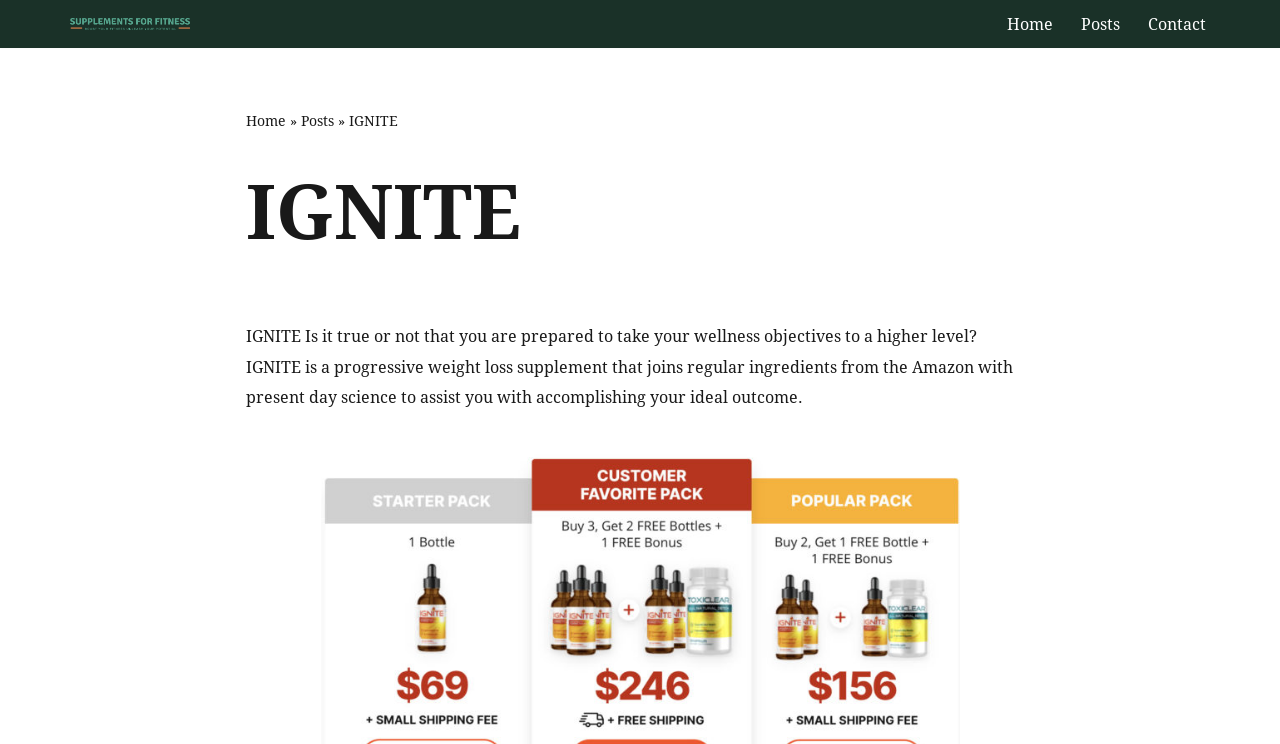Please provide a one-word or short phrase answer to the question:
Is there a 'Skip to content' link?

Yes